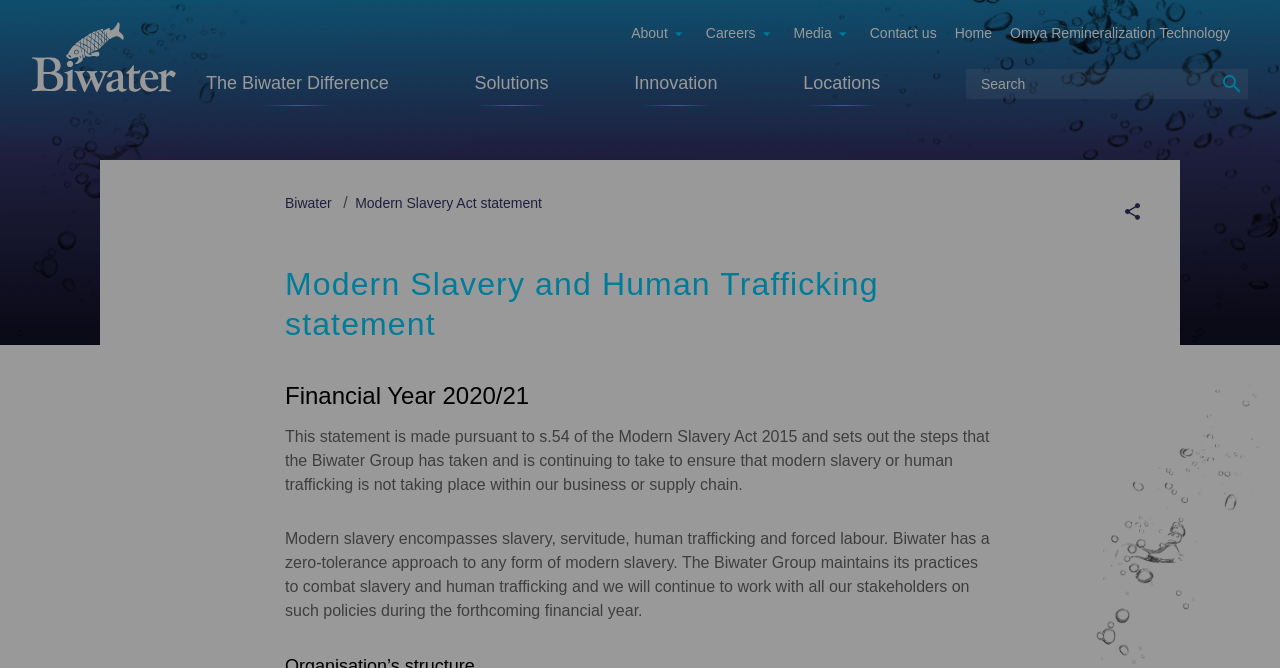What is the purpose of the search button?
Craft a detailed and extensive response to the question.

The search button is present in the top menu bar, and its icon is a magnifying glass, which is a common symbol for search functionality, suggesting that the purpose of the button is to search for something on the website.